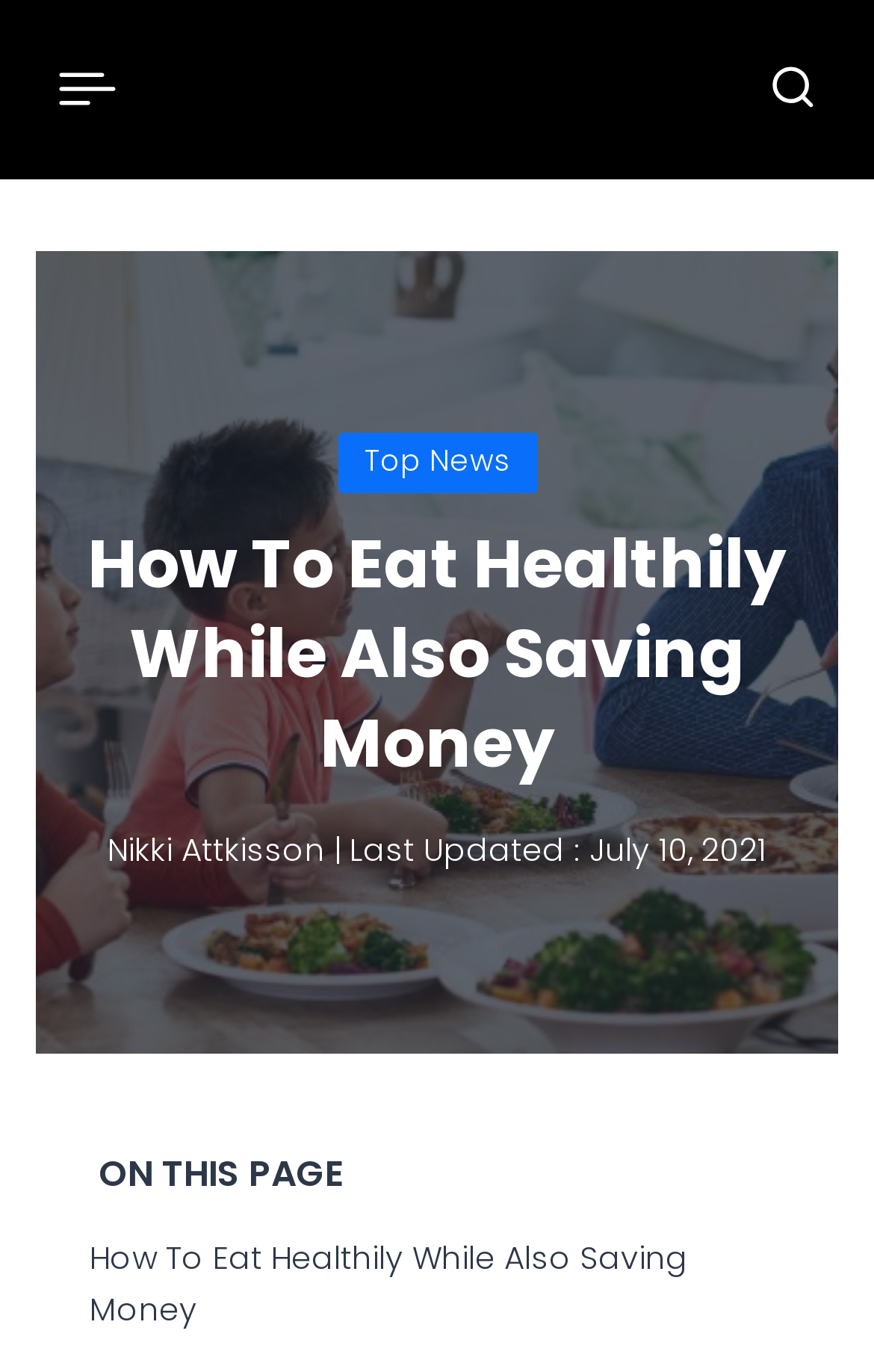Reply to the question with a single word or phrase:
What is the position of the 'Top News' link?

Top right